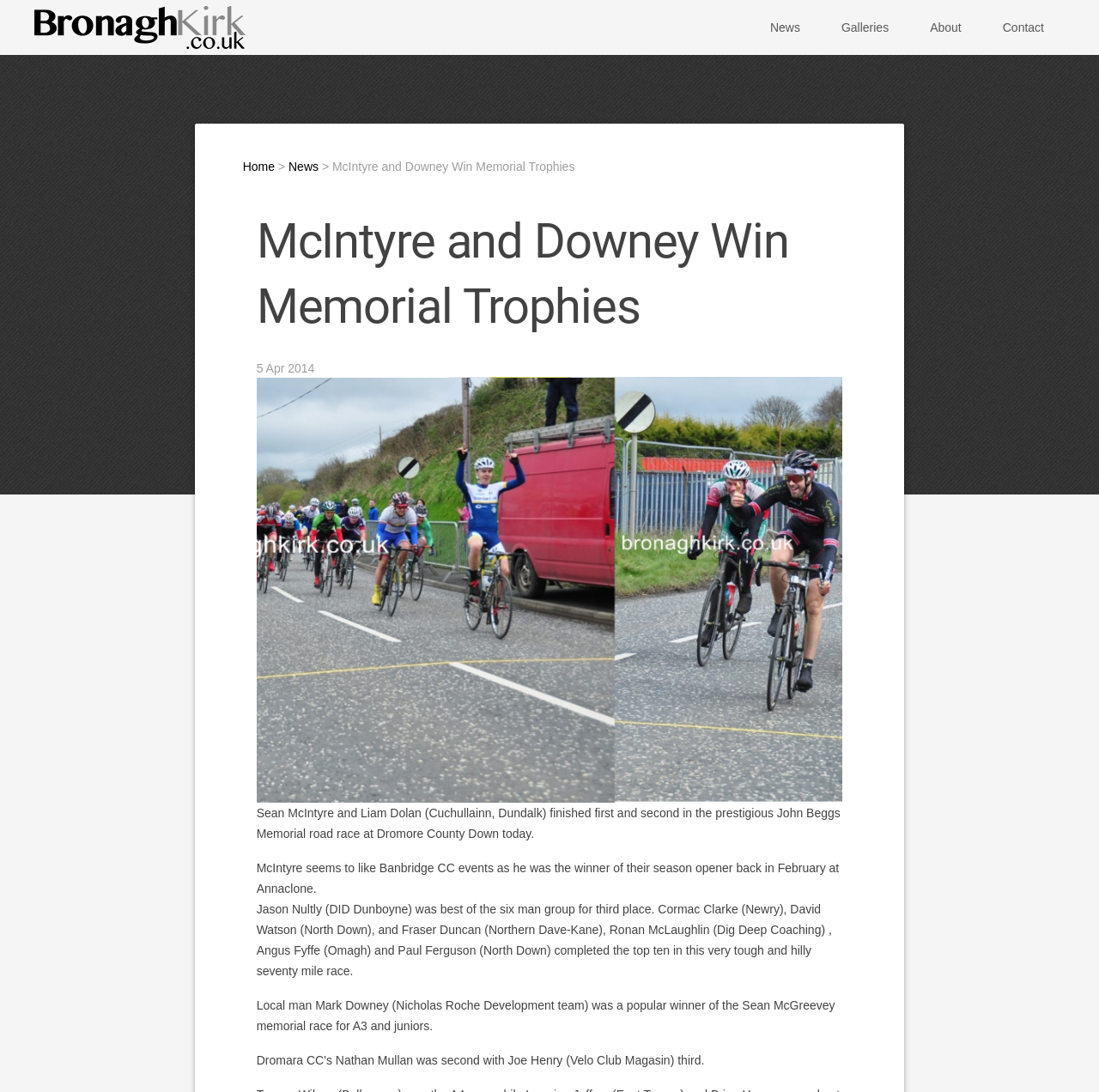Refer to the image and offer a detailed explanation in response to the question: How many cyclists are mentioned in the article?

There are nine cyclists mentioned in the article, namely Sean McIntyre, Liam Dolan, Jason Nultly, Cormac Clarke, David Watson, Fraser Duncan, Ronan McLaughlin, Angus Fyffe, and Paul Ferguson, which can be identified by their names mentioned in the StaticText elements.